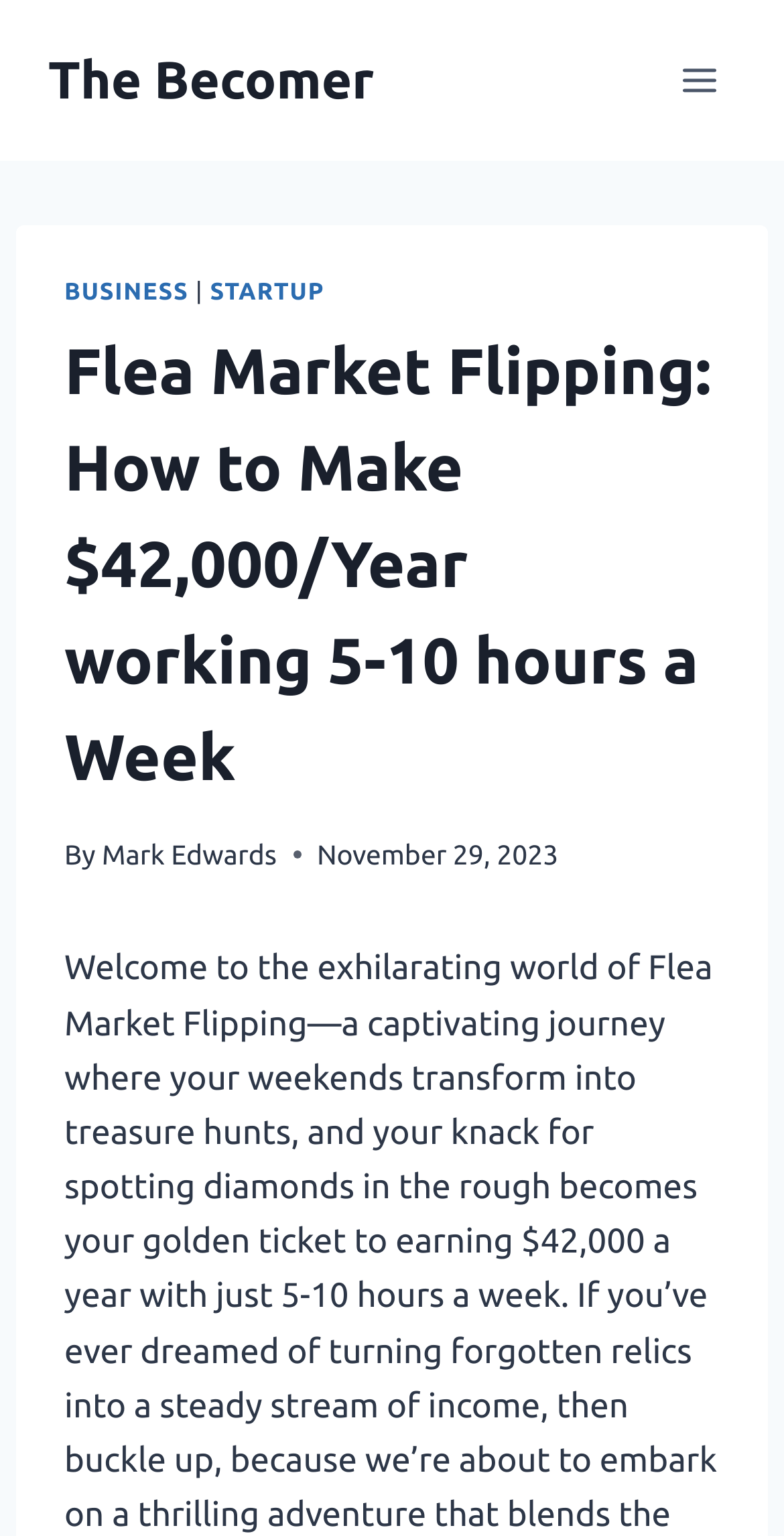Please give a succinct answer to the question in one word or phrase:
What is the category of the article?

BUSINESS